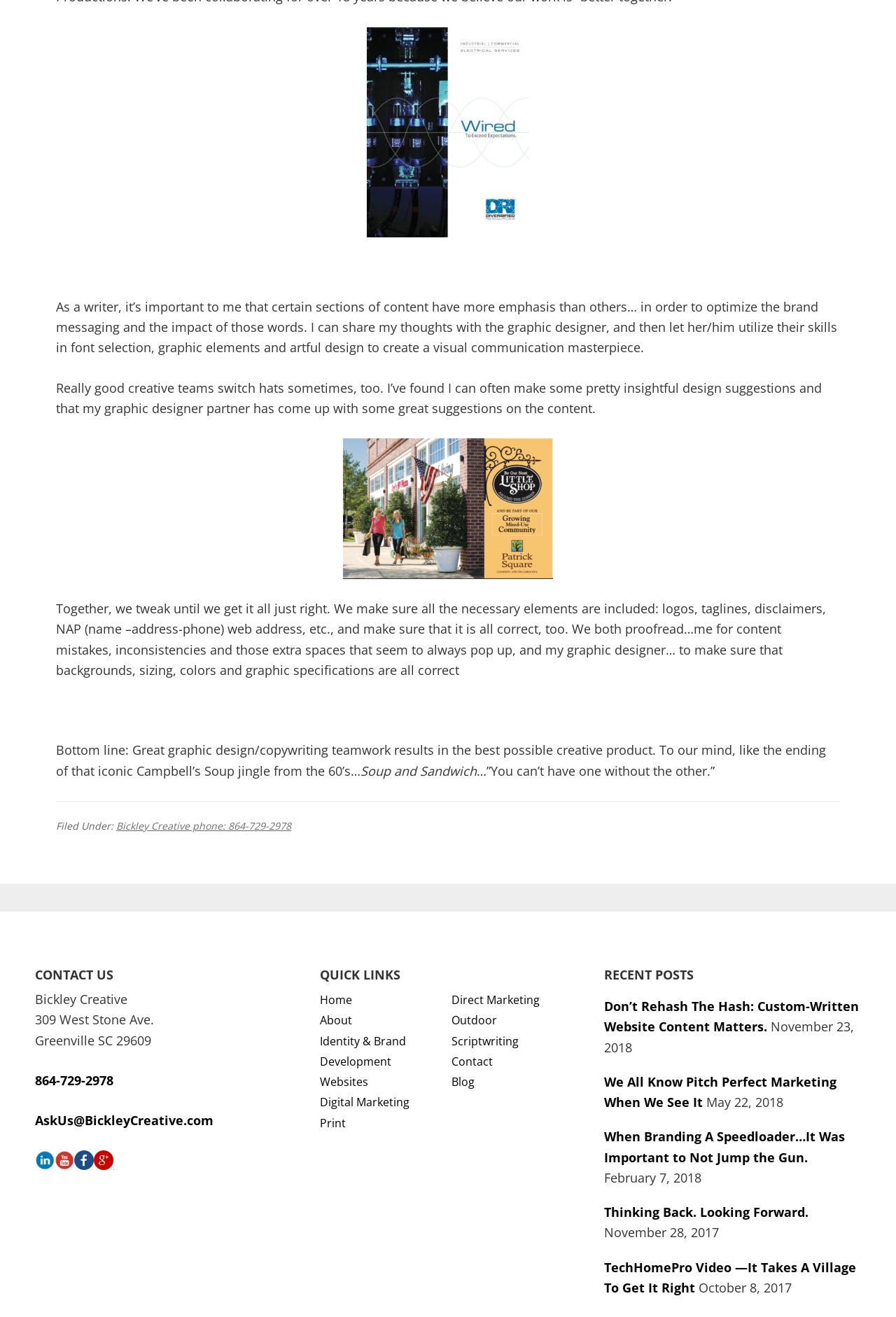Bounding box coordinates are specified in the format (top-left x, top-left y, bottom-right x, bottom-right y). All values are floating point numbers bounded between 0 and 1. Please provide the bounding box coordinate of the region this sentence describes: AskUs@BickleyCreative.com

[0.039, 0.844, 0.238, 0.857]